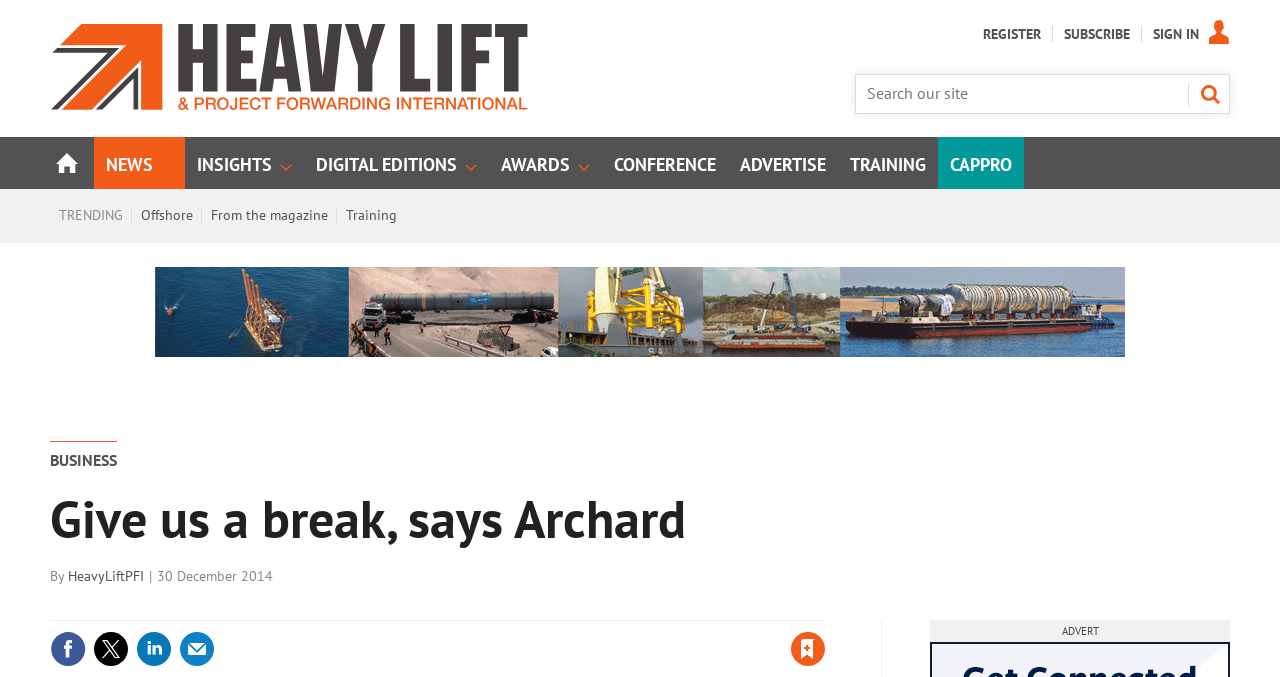Indicate the bounding box coordinates of the clickable region to achieve the following instruction: "Go to News."

[0.073, 0.202, 0.145, 0.28]